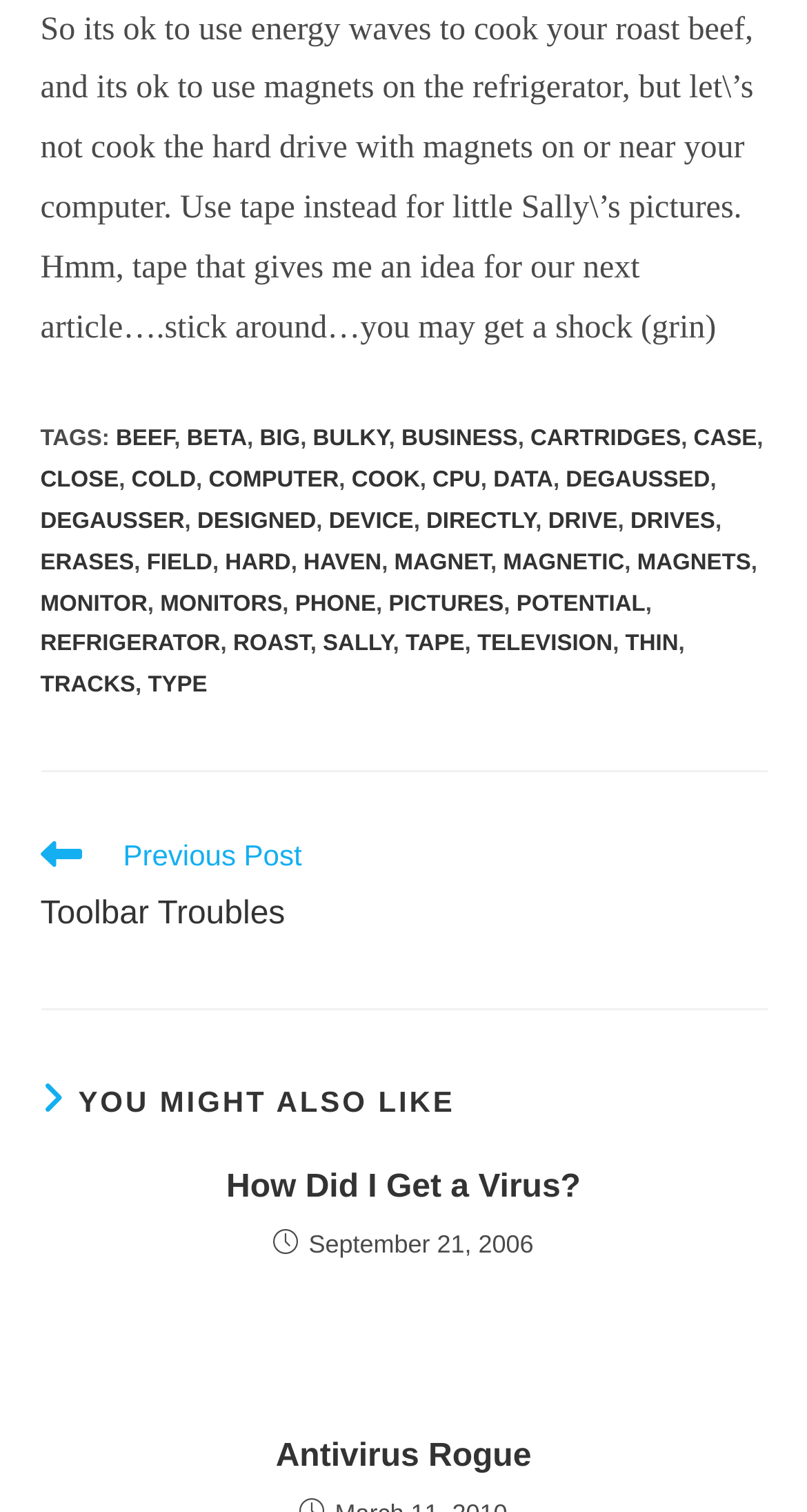Provide a short, one-word or phrase answer to the question below:
What is the topic of the article?

Magnets and computers